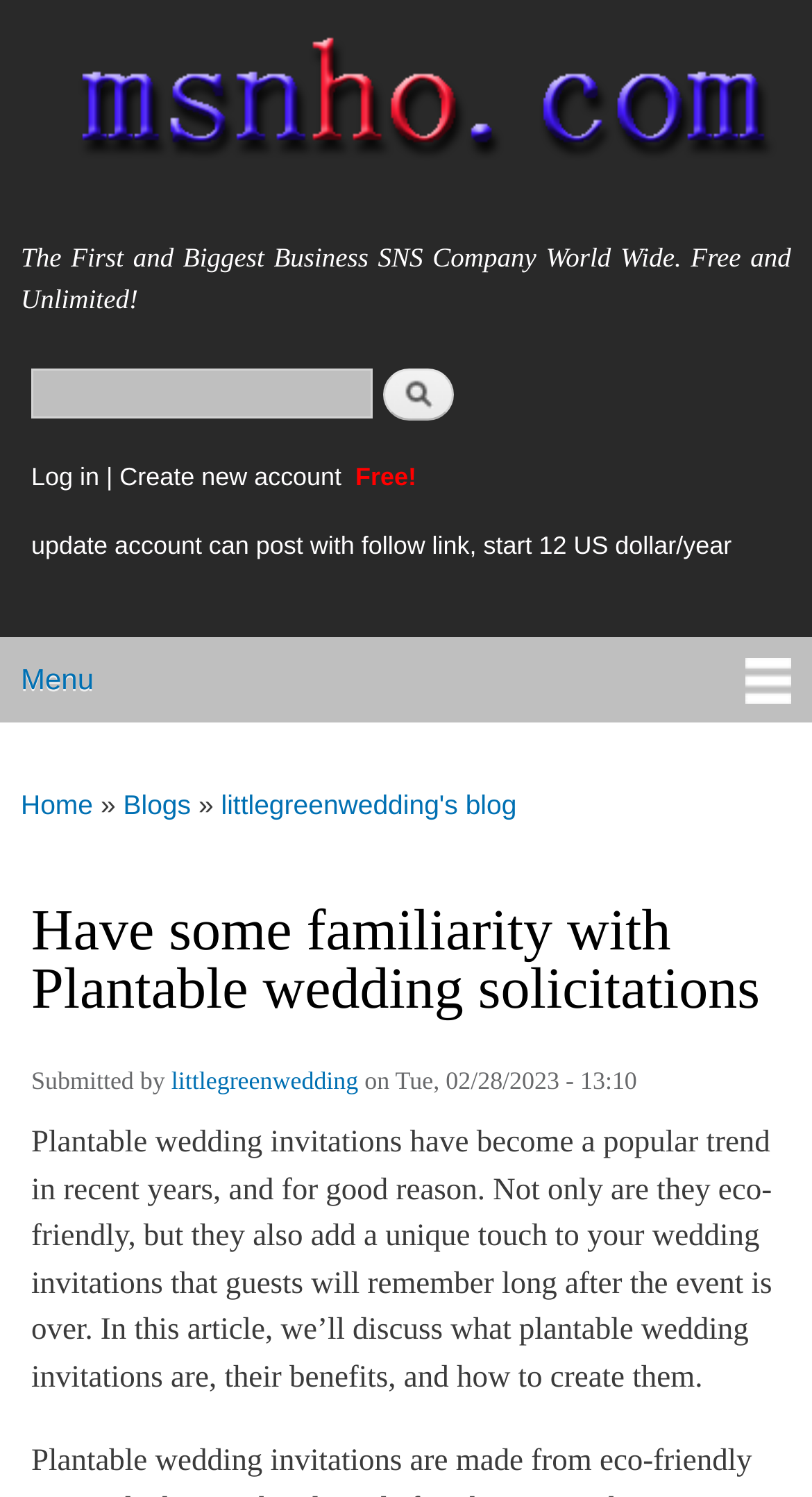What is the name of the blog? Look at the image and give a one-word or short phrase answer.

littlegreenwedding's blog